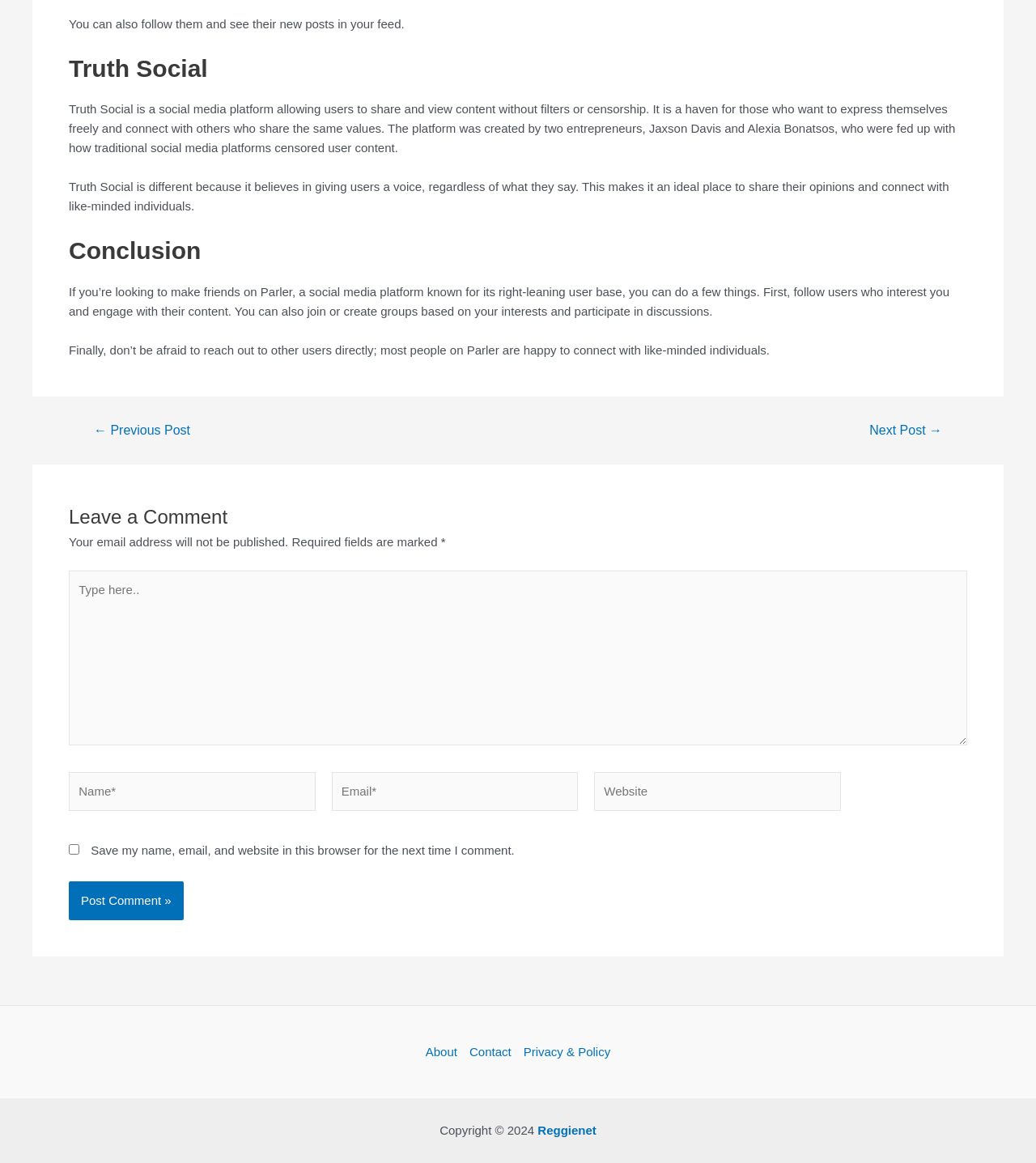Identify the bounding box coordinates of the section to be clicked to complete the task described by the following instruction: "Click on 'About'". The coordinates should be four float numbers between 0 and 1, formatted as [left, top, right, bottom].

[0.411, 0.896, 0.447, 0.913]